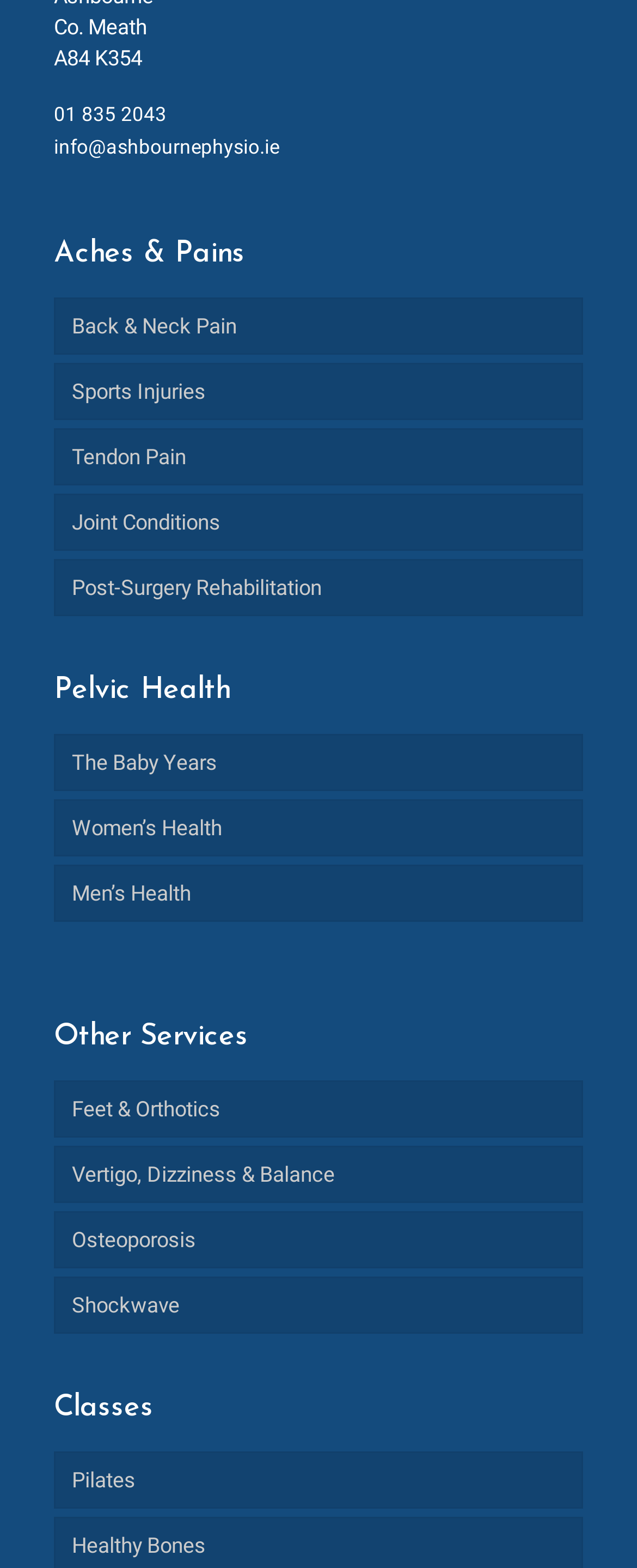What is the last service listed under Other Services?
Look at the image and answer with only one word or phrase.

Shockwave